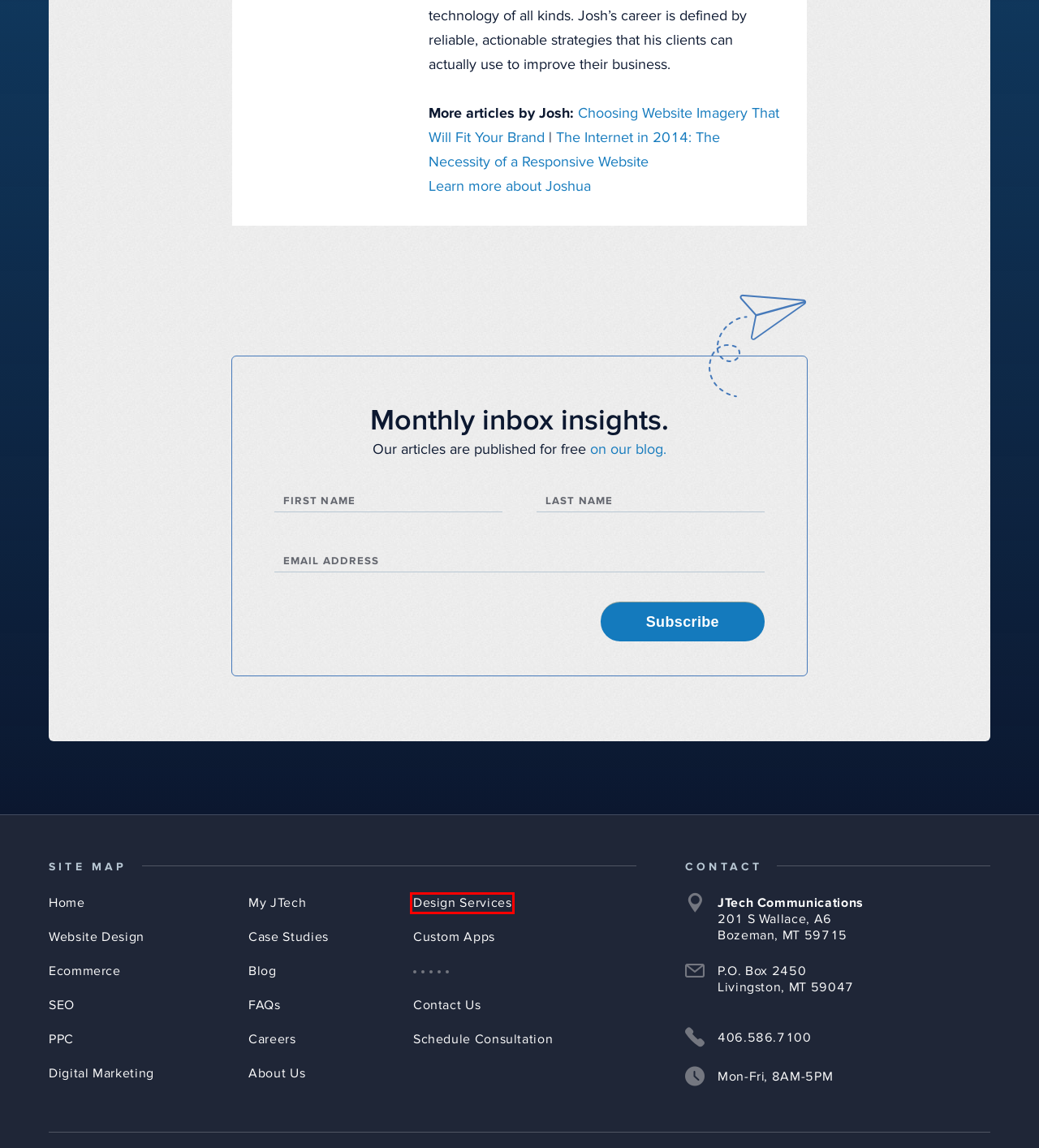Analyze the given webpage screenshot and identify the UI element within the red bounding box. Select the webpage description that best matches what you expect the new webpage to look like after clicking the element. Here are the candidates:
A. Graphic Design Services Bozeman, MT - JTech Communications
B. Custom Web Applications To Streamline Your Business
C. JTech Custom Web Development | Choosing Website Images
D. Professional SEO Services - MT Digital Marketers - JTech Communications
E. Ecommerce Website Design - Custom Websites - JTech Communications
F. MT’s Premier Web Designers & Developers - JTech Communications
G. Contact JTech Communications & Get Discovered Today
H. JTech Custom Web Development | JTech Responsive Websites

A